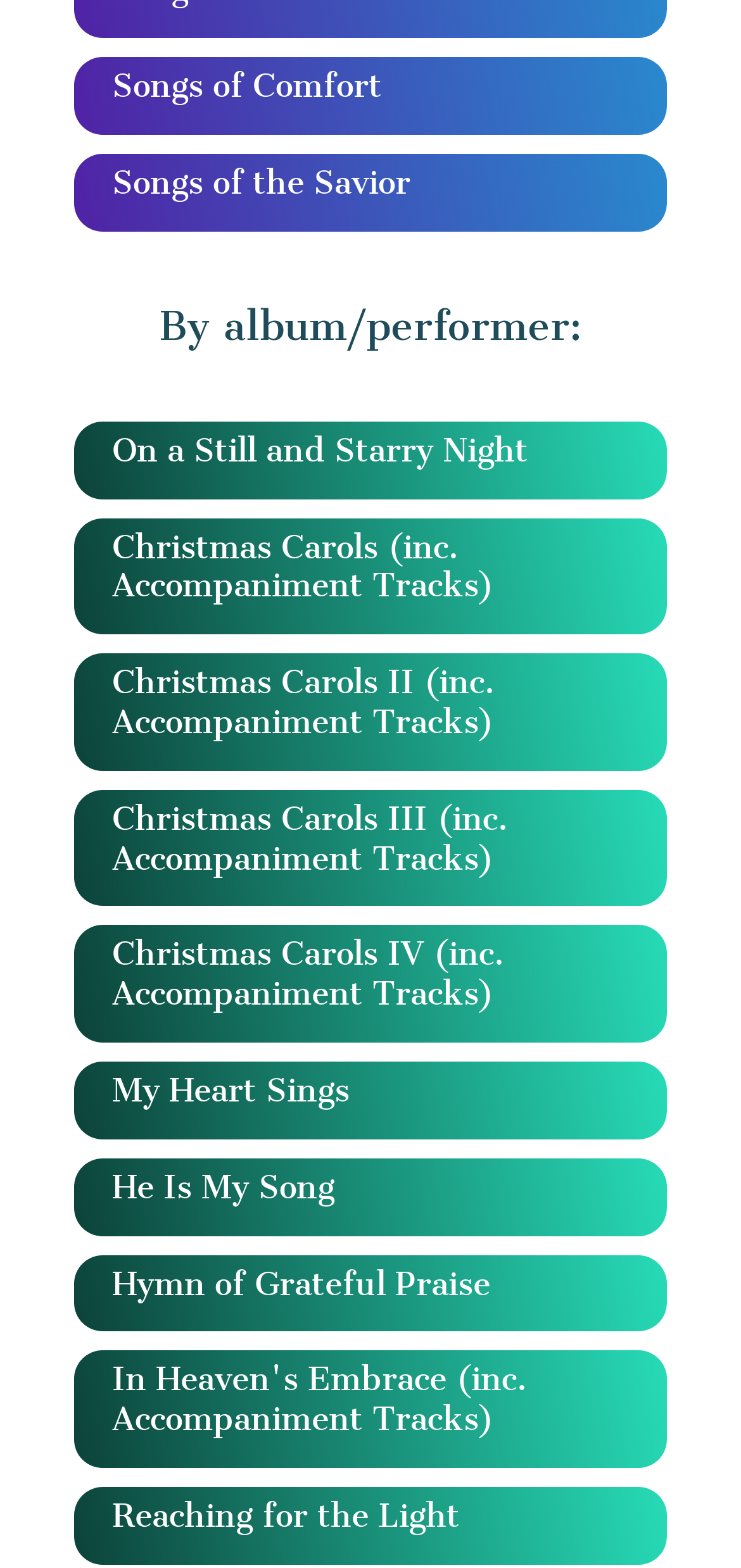Please find the bounding box coordinates of the element that must be clicked to perform the given instruction: "View Songs of Comfort". The coordinates should be four float numbers from 0 to 1, i.e., [left, top, right, bottom].

[0.151, 0.043, 0.515, 0.067]